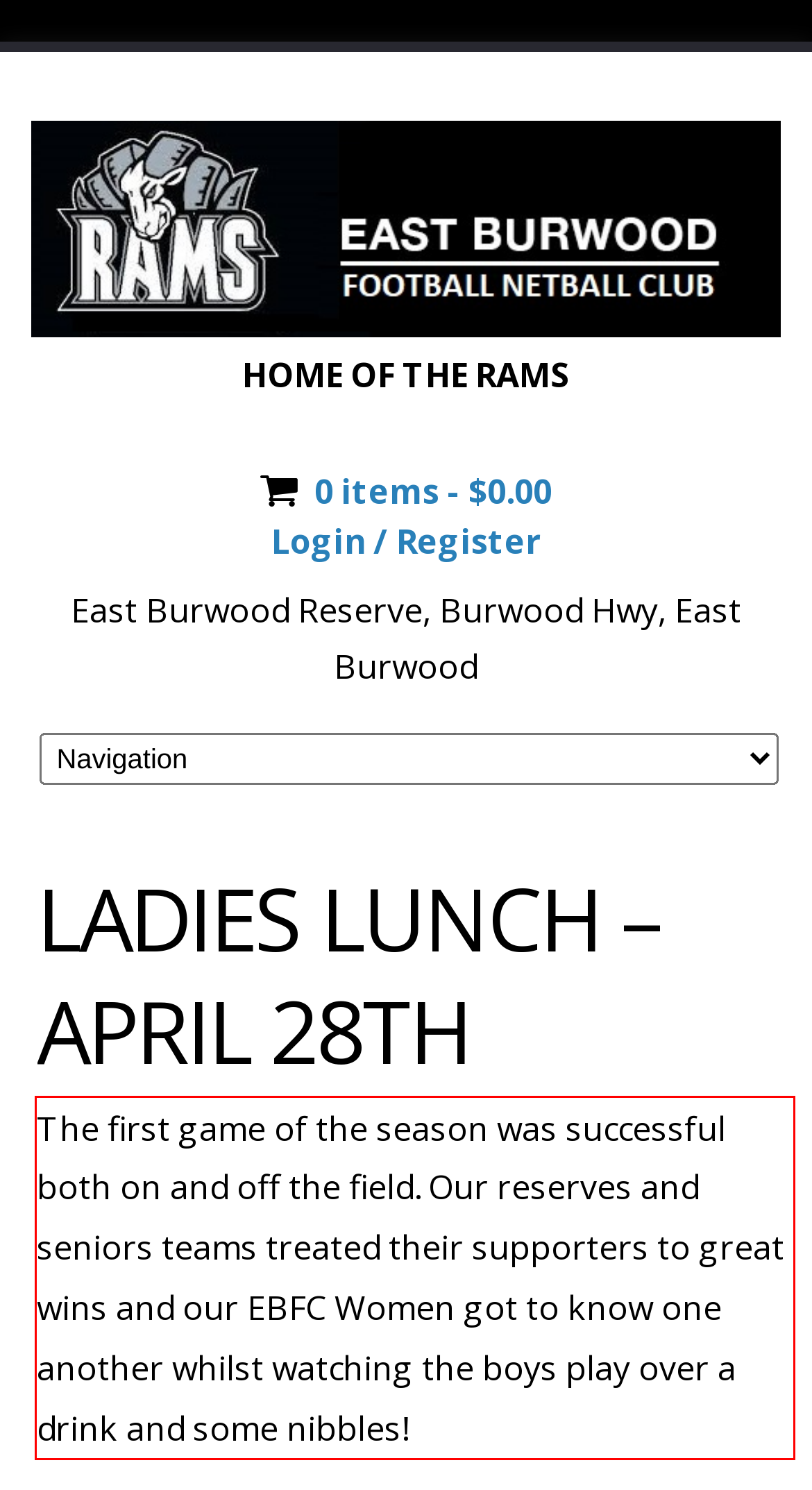Please perform OCR on the text within the red rectangle in the webpage screenshot and return the text content.

The first game of the season was successful both on and off the field. Our reserves and seniors teams treated their supporters to great wins and our EBFC Women got to know one another whilst watching the boys play over a drink and some nibbles!